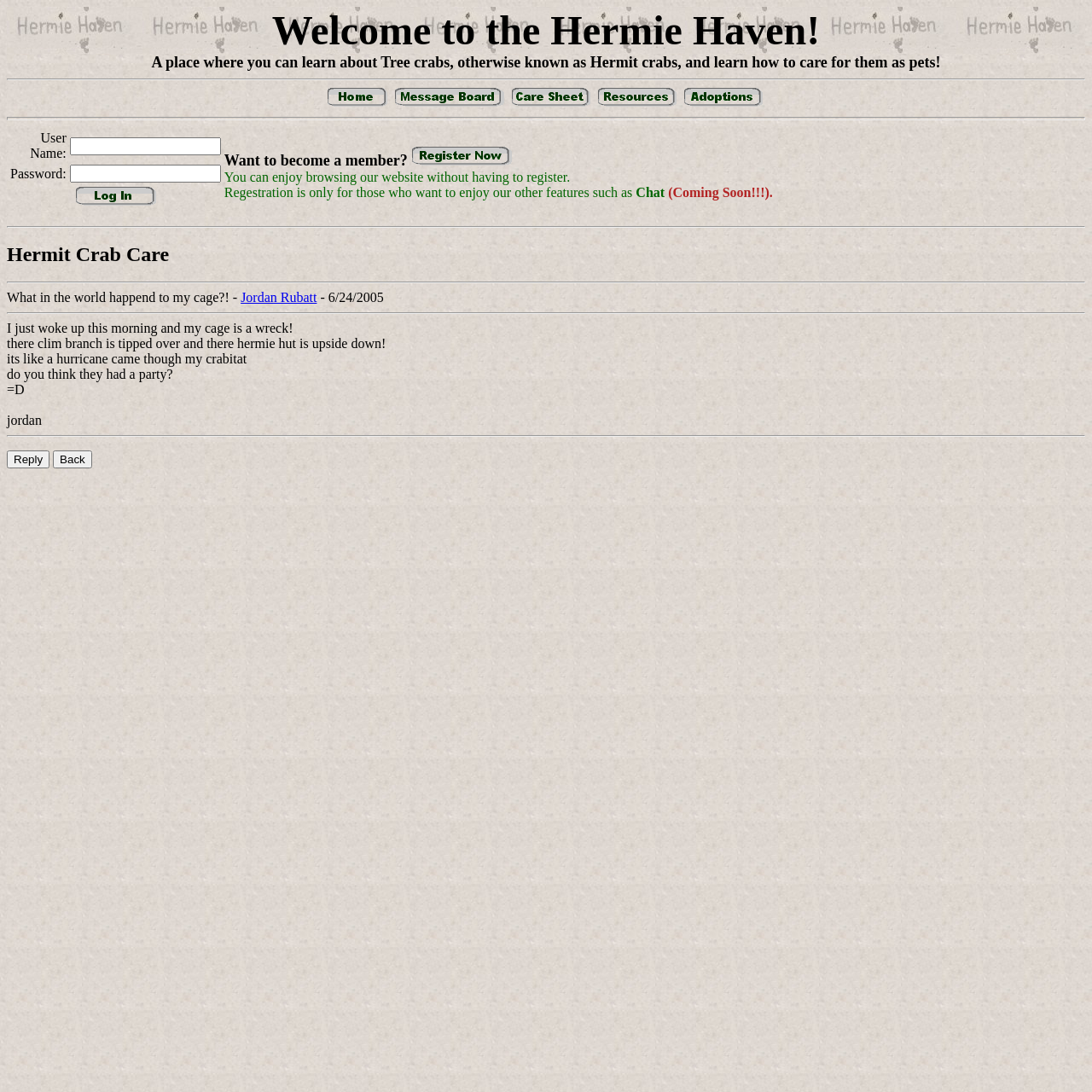Extract the bounding box coordinates of the UI element described: "name="username"". Provide the coordinates in the format [left, top, right, bottom] with values ranging from 0 to 1.

[0.064, 0.125, 0.202, 0.142]